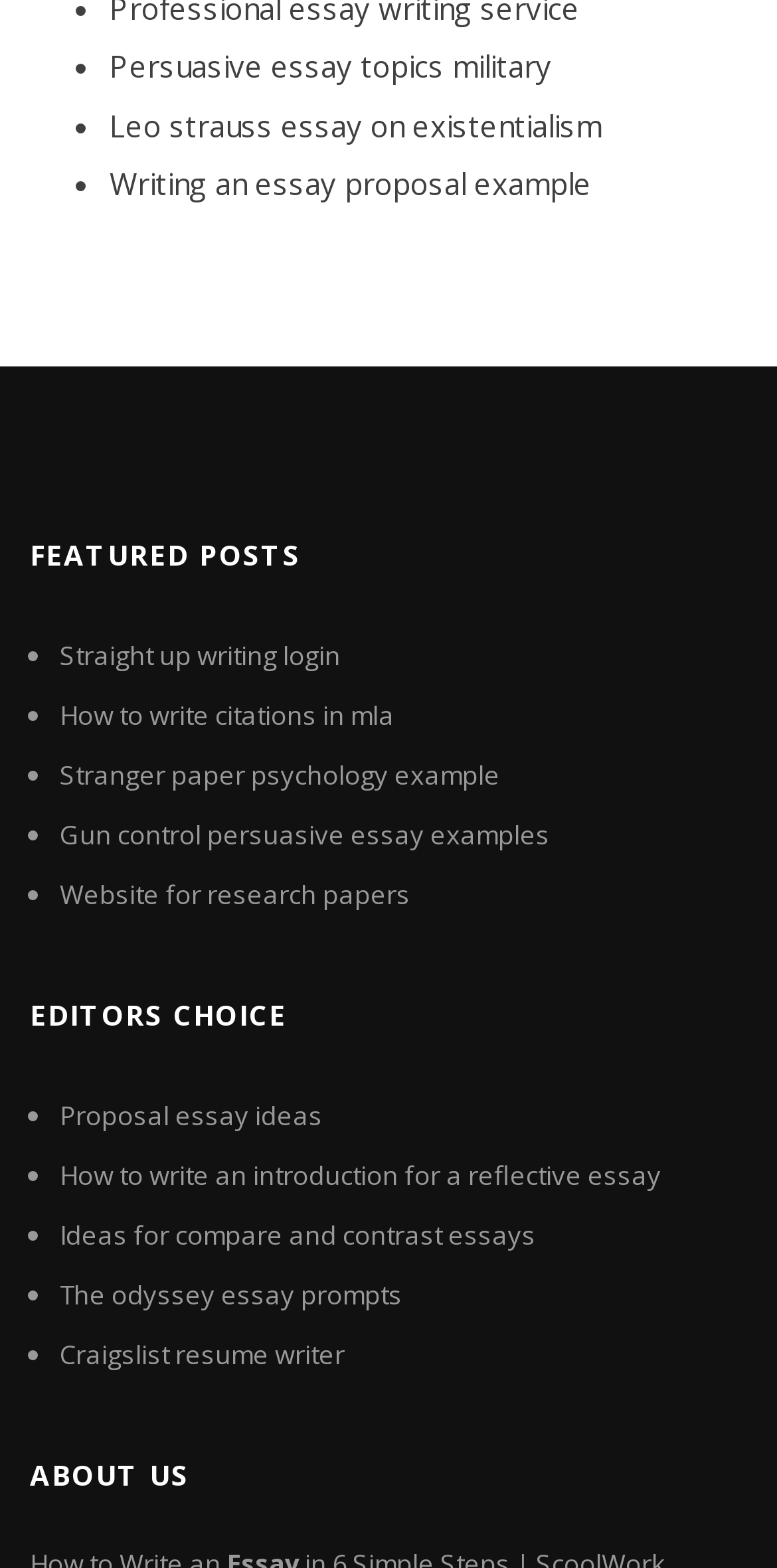Using the description "Leo strauss essay on existentialism", locate and provide the bounding box of the UI element.

[0.141, 0.067, 0.774, 0.093]